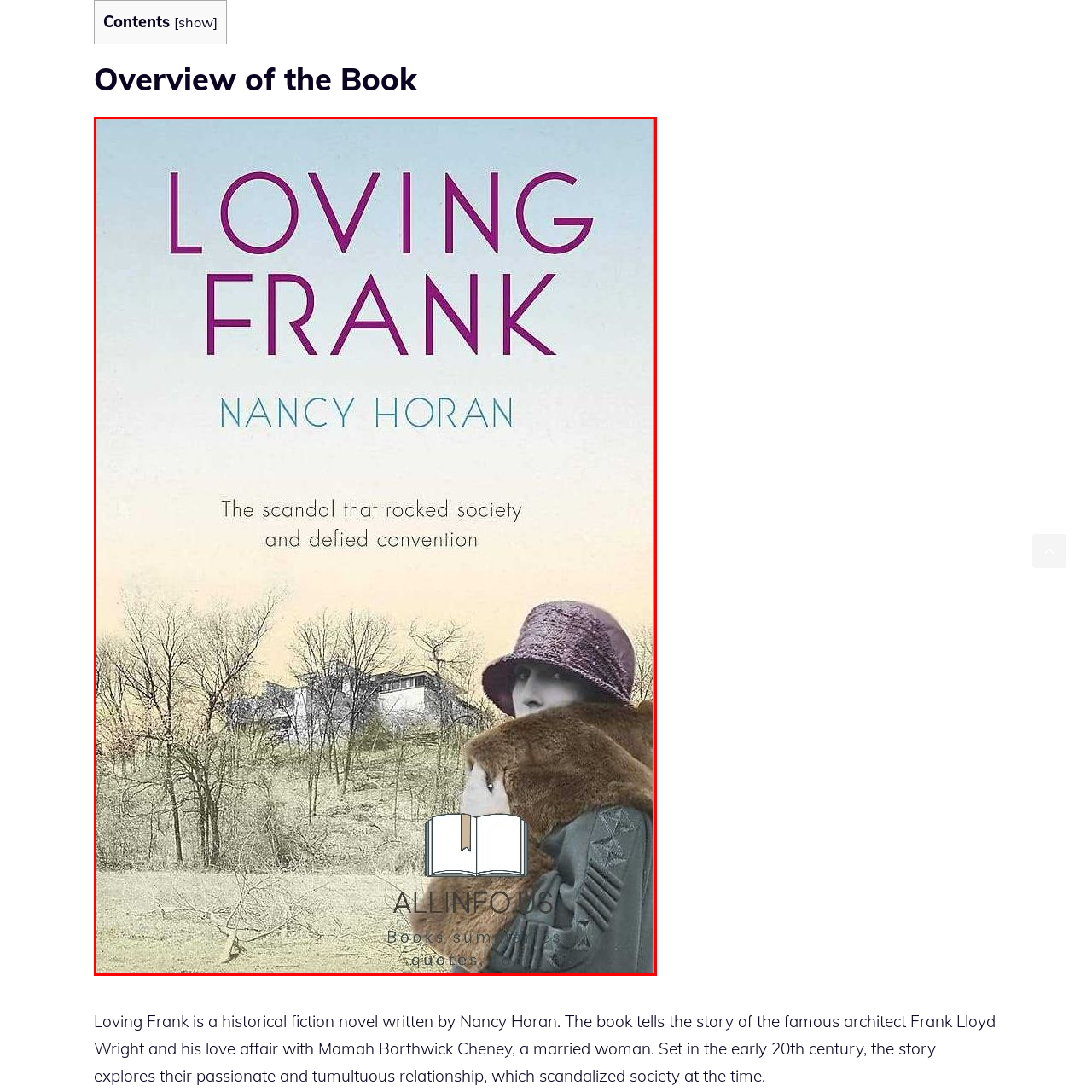What is the author's name? Focus on the image highlighted by the red bounding box and respond with a single word or a brief phrase.

Nancy Horan